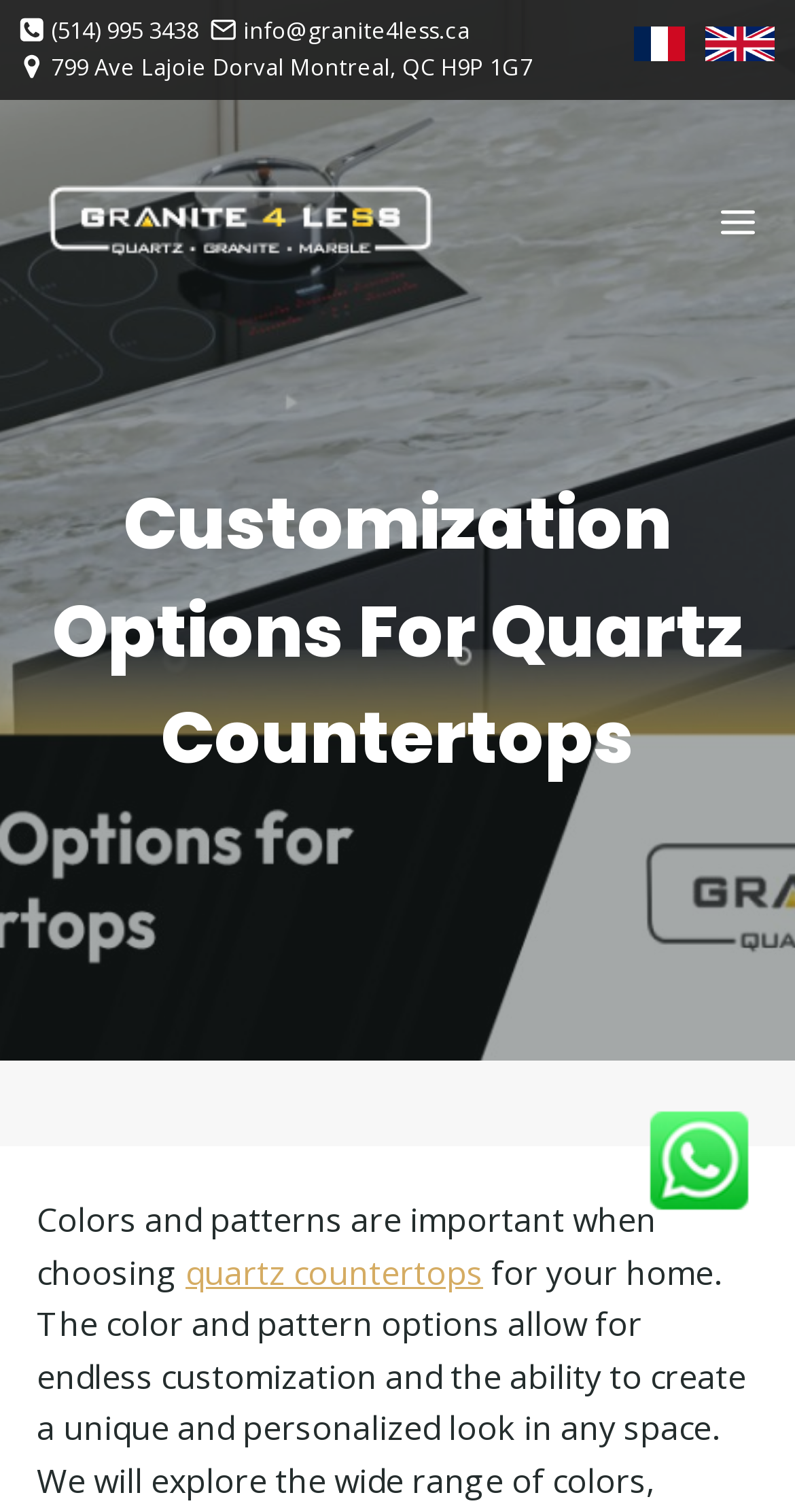Kindly determine the bounding box coordinates for the area that needs to be clicked to execute this instruction: "View location".

[0.022, 0.035, 0.67, 0.052]